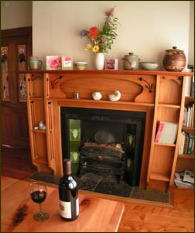Please give a one-word or short phrase response to the following question: 
What type of establishment is this setup ideal for?

A bed and breakfast